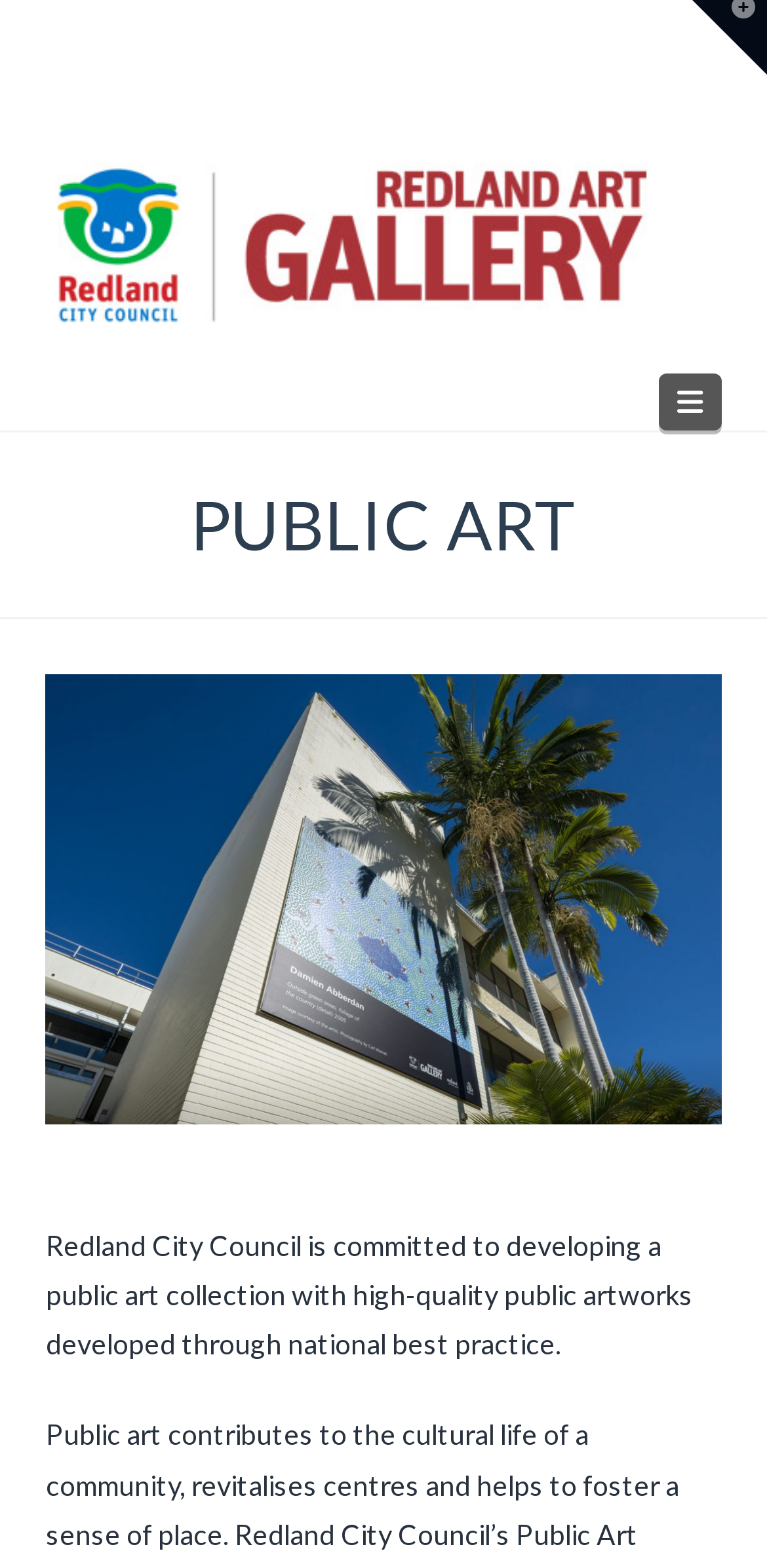Utilize the information from the image to answer the question in detail:
What is the name of the council mentioned?

By looking at the webpage, I found a sentence that mentions 'Redland City Council is committed to developing a public art collection...' which indicates that the council mentioned is Redland City Council.